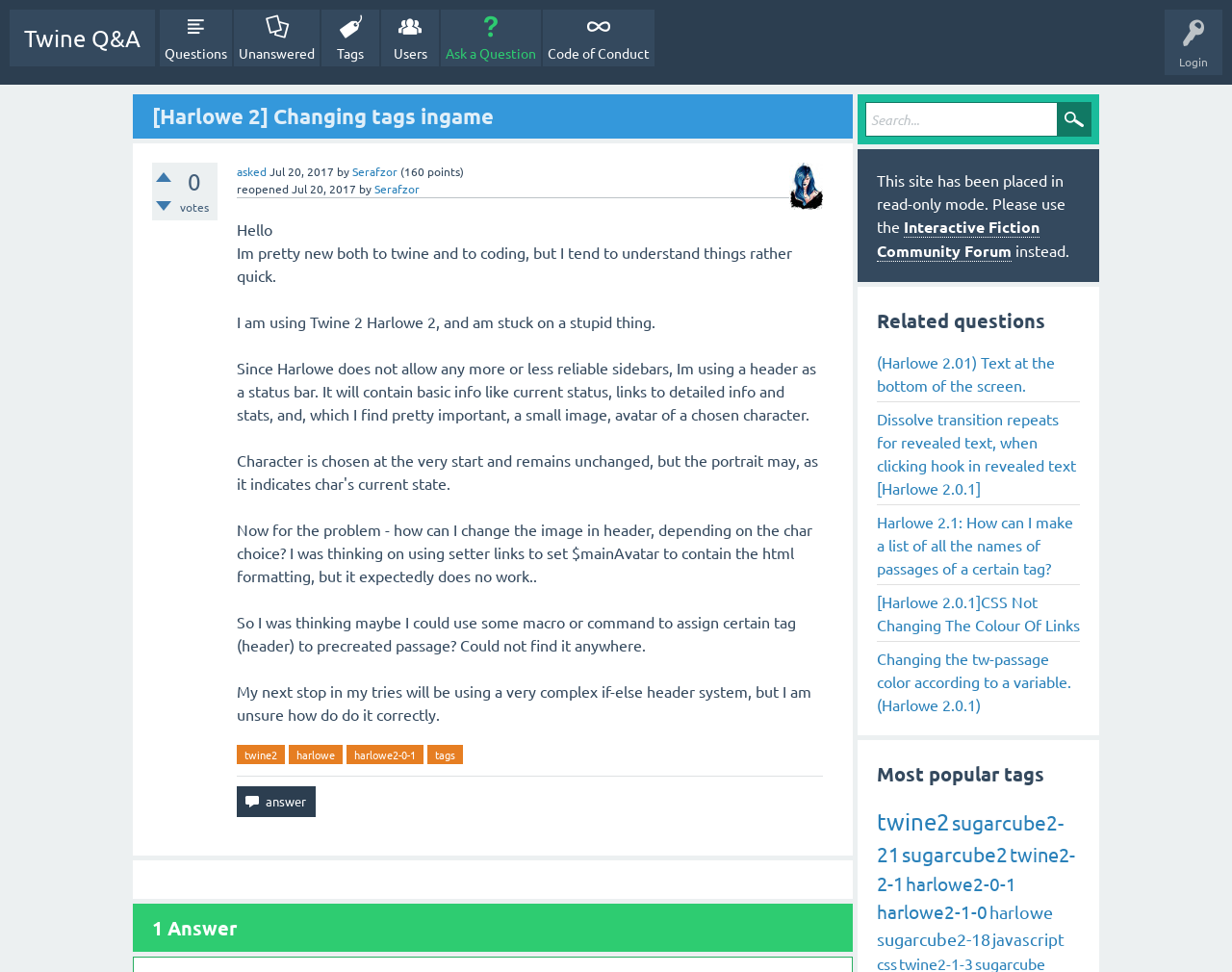What is the current status of the website?
Provide a one-word or short-phrase answer based on the image.

Read-only mode